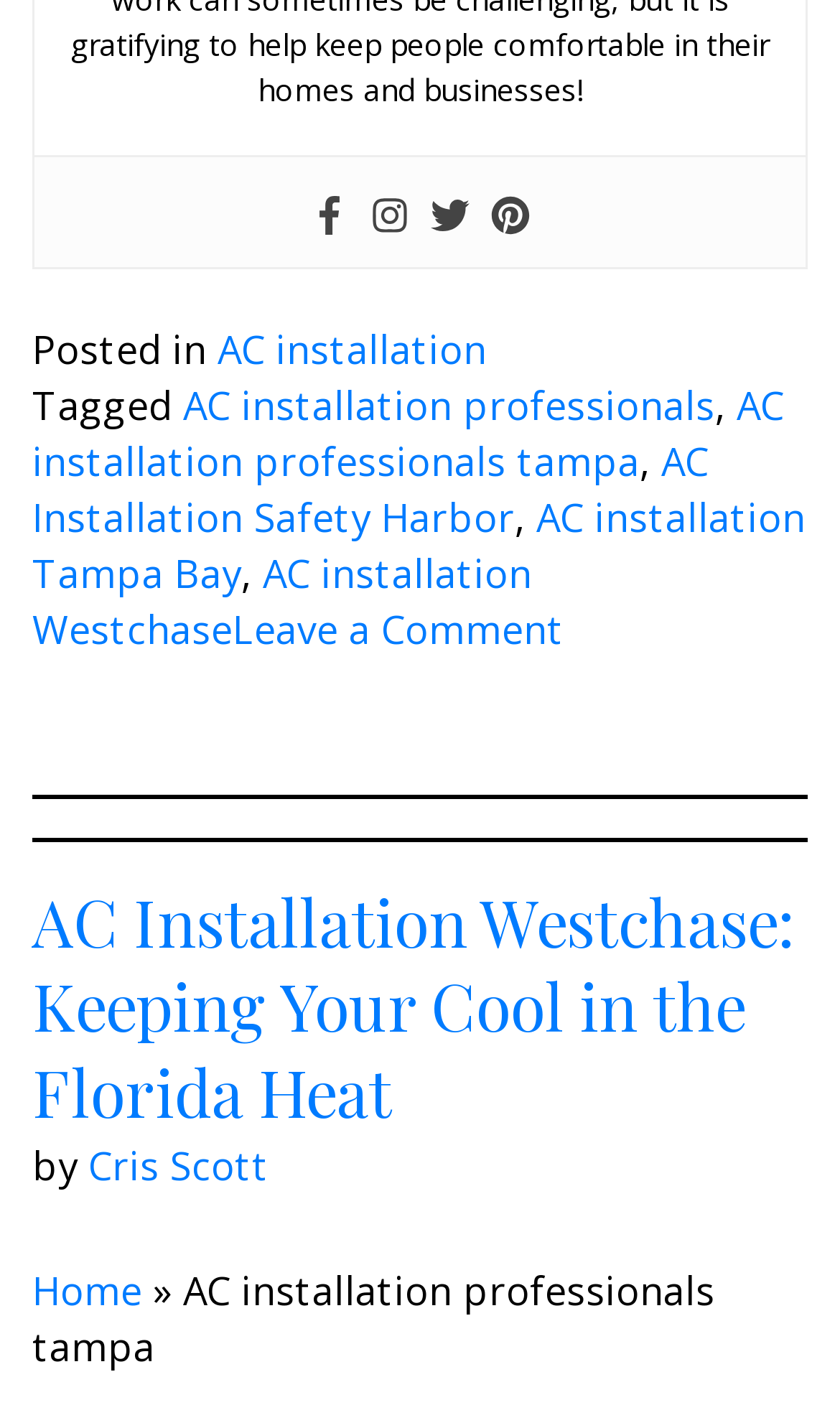Please provide a one-word or short phrase answer to the question:
How many tags are associated with the article?

5